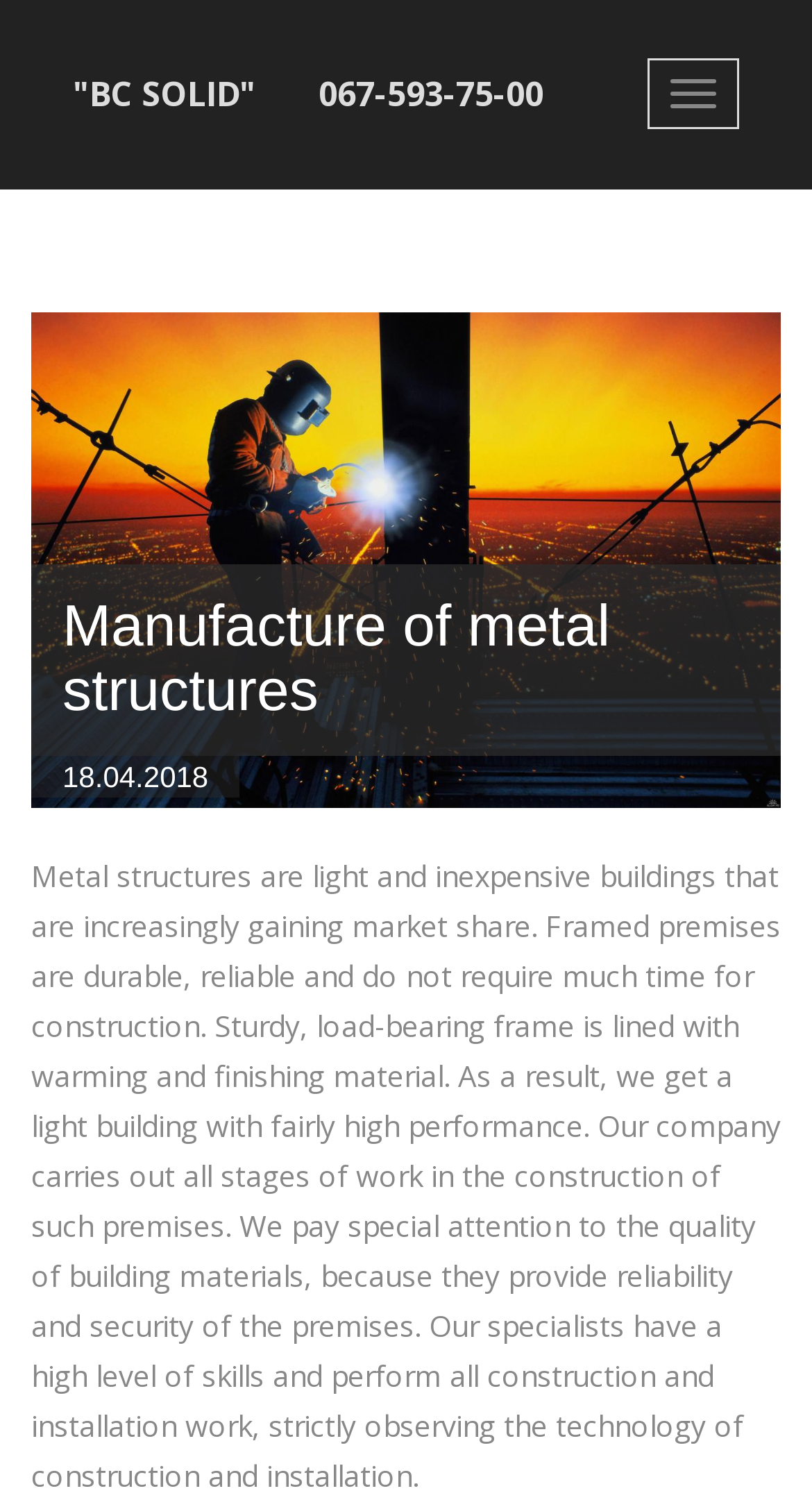What is the phone number?
Look at the screenshot and give a one-word or phrase answer.

067-593-75-00